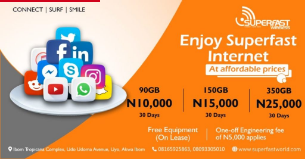Provide a comprehensive description of the image.

The image promotes "Superfast Internet" services, highlighting various data plans and their prices. It features vibrant graphics showing popular social media icons, symbolizing connectivity and online engagement. The plans include 90GB for ₦10,000, 150GB for ₦15,000, and 350GB for ₦25,000, all valid for 30 days. Additionally, it mentions free equipment (on lease) and a one-off engineering fee of ₦5,000. The design includes the tagline "Enjoy Superfast Internet at affordable prices," set against a visually appealing background. Contact information is displayed at the bottom for prospective customers. The setting is Uyo, Akwa Ibom, Nigeria, specifically at the Icon Television Complex on Udu Udom Avenue.